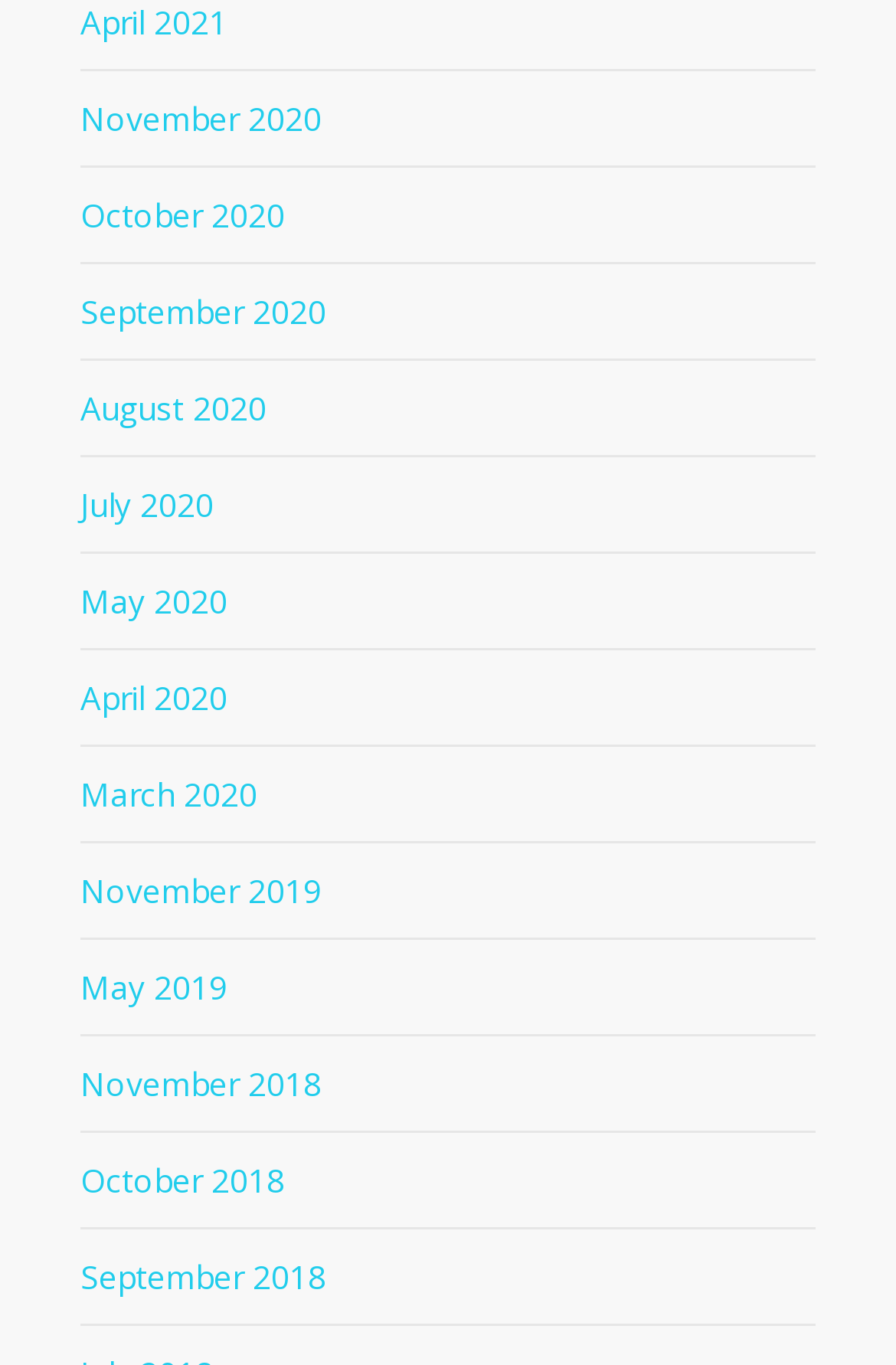Find and specify the bounding box coordinates that correspond to the clickable region for the instruction: "Check the ADV brochure".

None